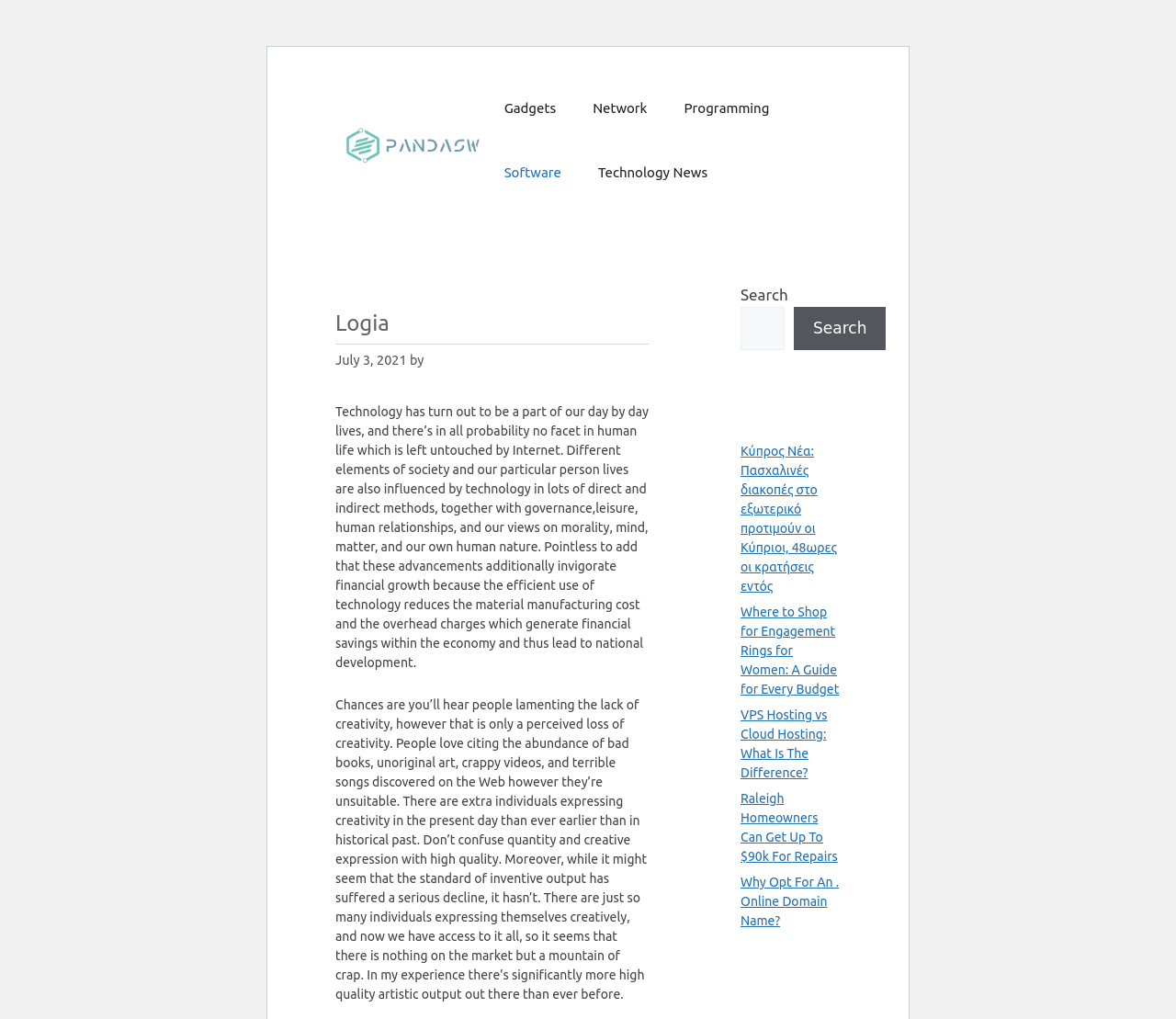What is the date mentioned in the article?
Look at the screenshot and provide an in-depth answer.

The date can be found in the time element with the text 'July 3, 2021', which is a child element of the header element. This date is likely the publication date of the article.